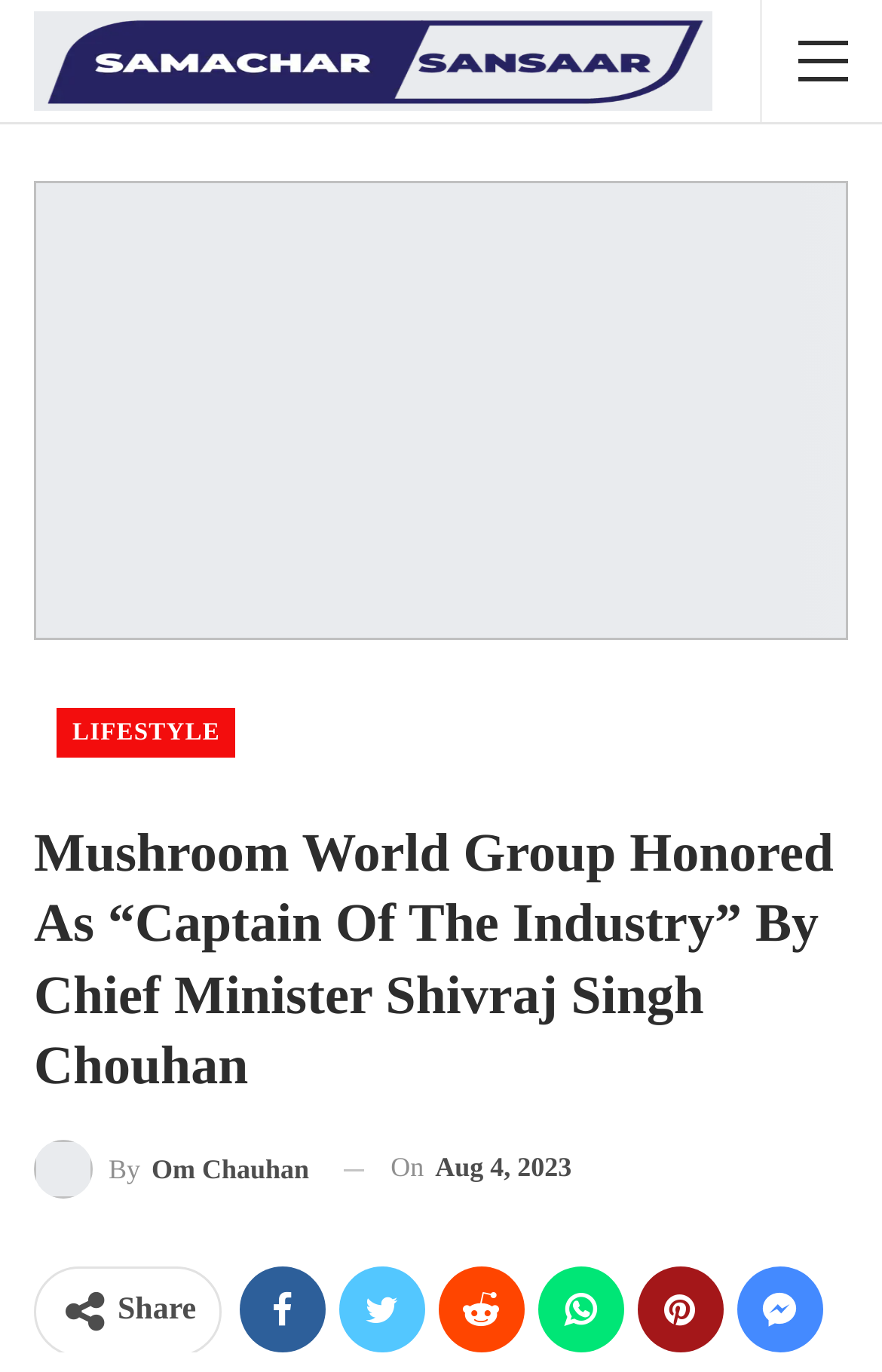How many social media links are available?
Provide a thorough and detailed answer to the question.

The number of social media links can be found by counting the link elements with icons at the bottom of the webpage, which are 6 in total.